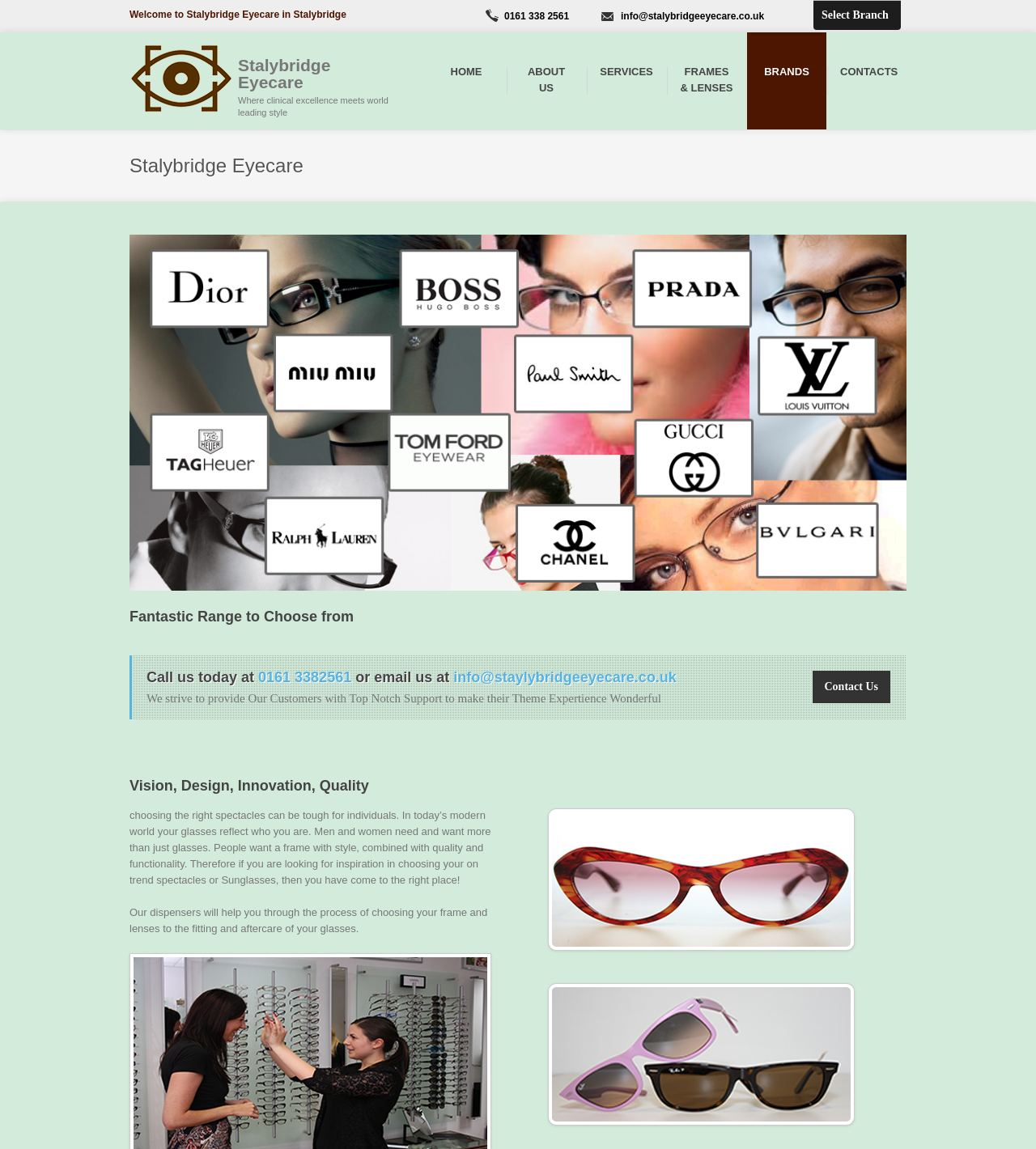Determine the bounding box coordinates of the region I should click to achieve the following instruction: "Click on the 'CONTACTS' link". Ensure the bounding box coordinates are four float numbers between 0 and 1, i.e., [left, top, right, bottom].

[0.798, 0.028, 0.879, 0.096]